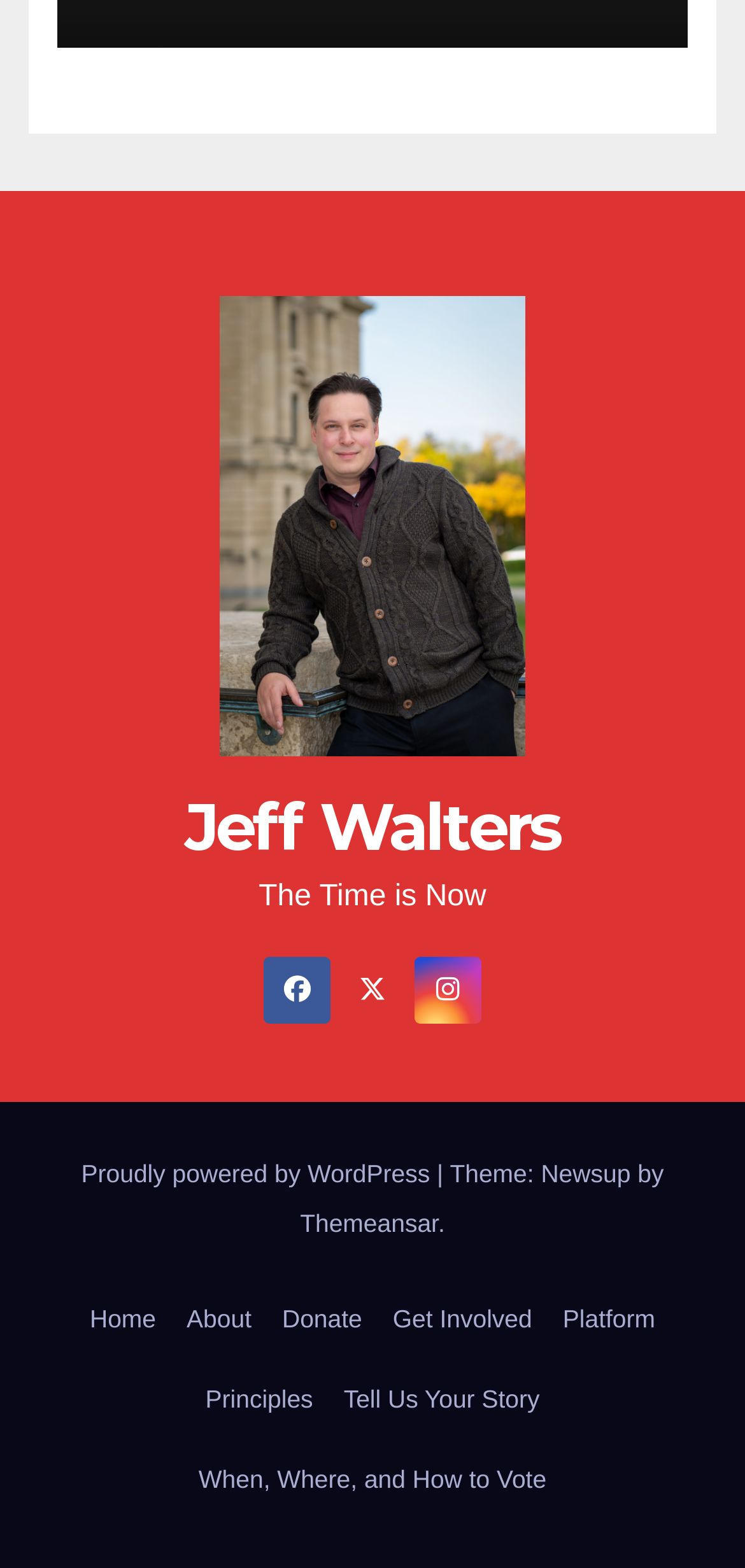Please give a succinct answer to the question in one word or phrase:
How many navigation links are there?

8